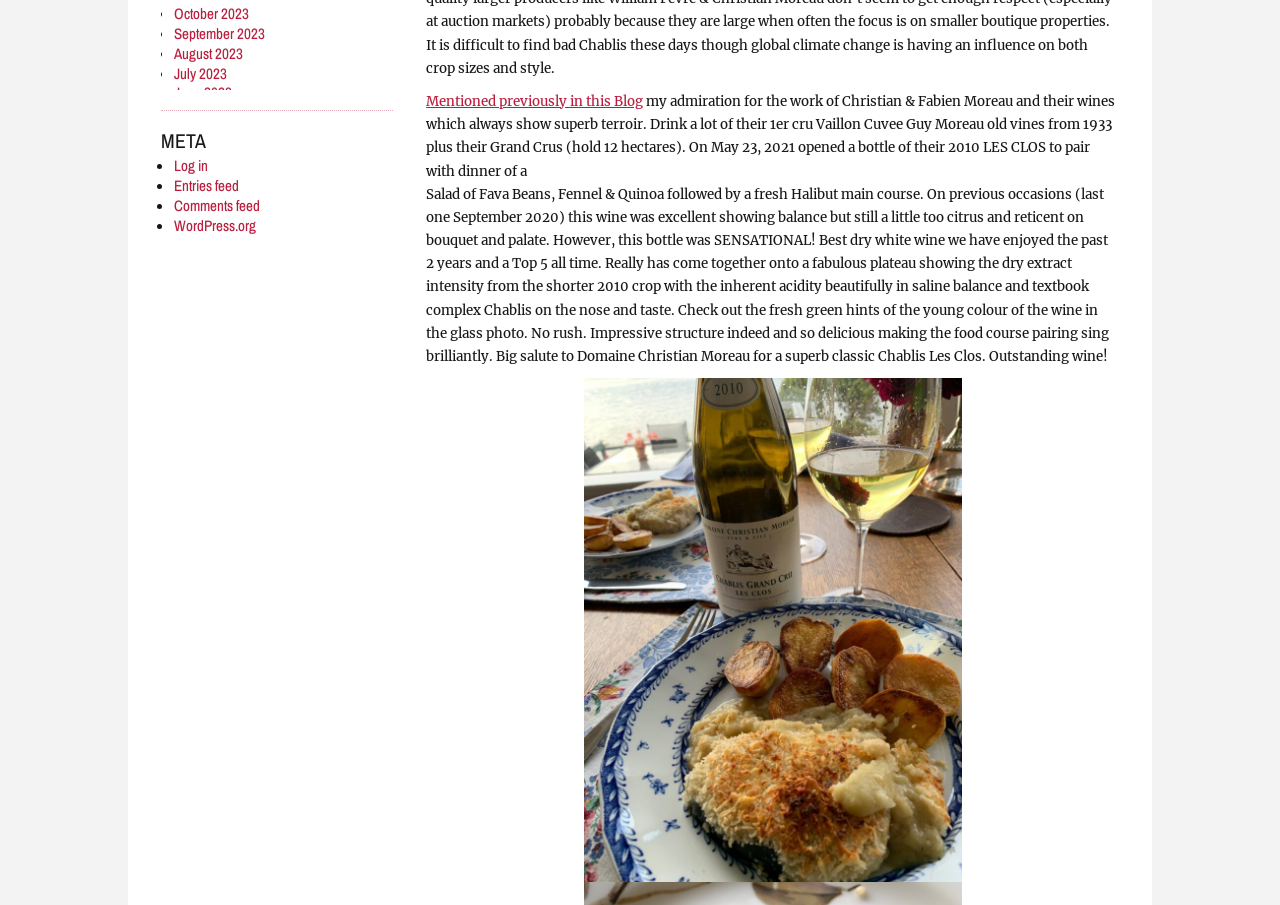What is the pattern of the list?
Refer to the image and provide a thorough answer to the question.

I observed the list of links on the webpage and noticed that each link represents a month, with the most recent month at the top and the oldest month at the bottom, forming a pattern of monthly archives.